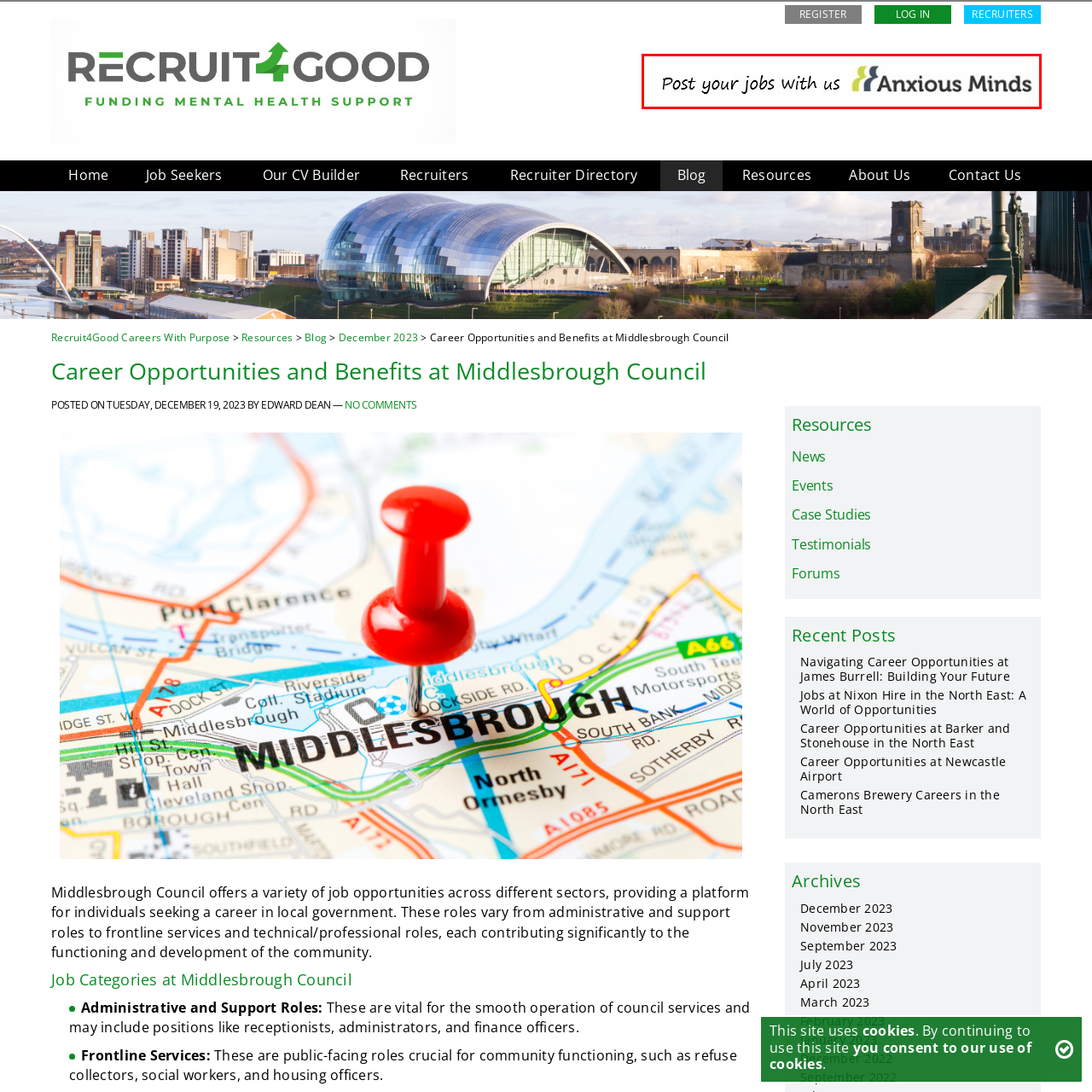Write a thorough description of the contents of the image marked by the red outline.

The image displays a banner promoting the service "Post Your Jobs With Us," associated with Anxious Minds, a mental health charity that supports individuals and organizations in the community. The text is stylized, with the phrase "Post Your Jobs With Us" written in an inviting cursive font, paired with a modern logo for Anxious Minds that reflects its commitment to mental well-being. This promotional banner serves as an inviting call to action for organizations seeking to connect with potential candidates through the services offered by Anxious Minds, emphasizing their role in fostering job opportunities that contribute to community well-being.